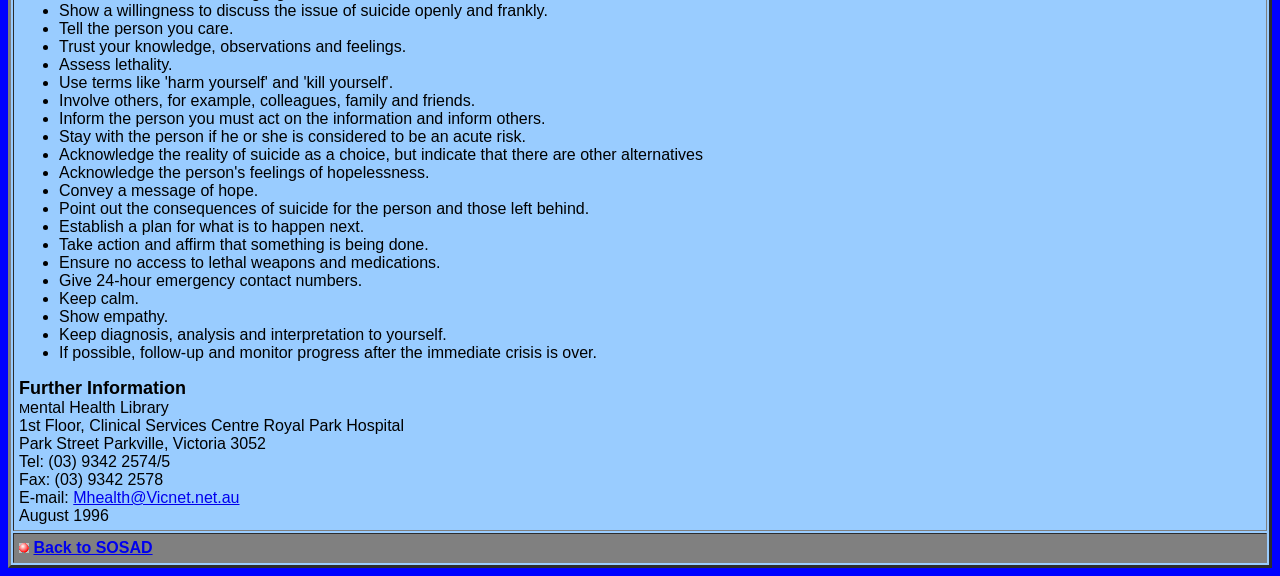Please provide a comprehensive answer to the question based on the screenshot: What is the address of the Royal Park Hospital?

The address of the Royal Park Hospital is mentioned at the bottom of the webpage as '1st Floor, Clinical Services Centre Royal Park Hospital, Park Street Parkville, Victoria 3052'.